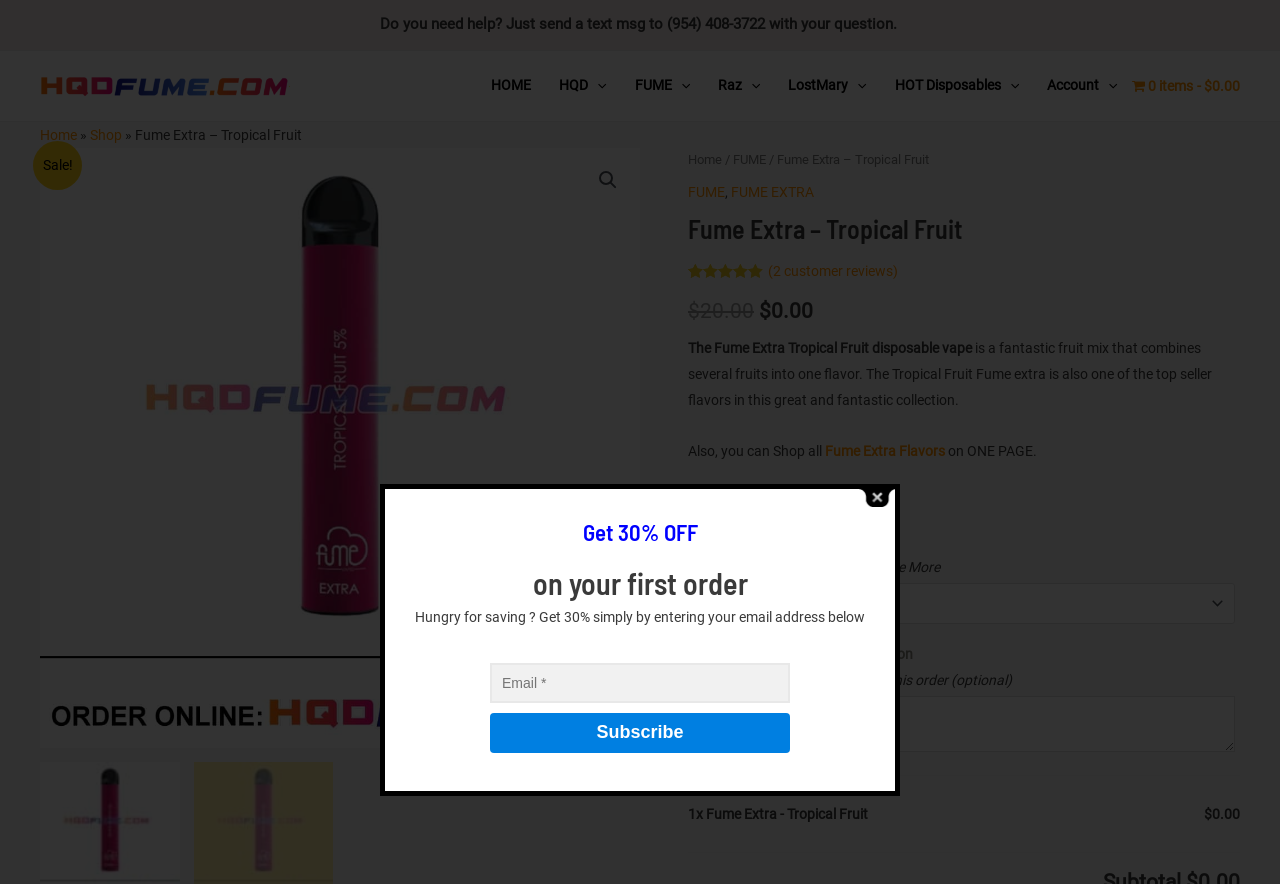Please specify the coordinates of the bounding box for the element that should be clicked to carry out this instruction: "Click on the 'HQD-FUME' link". The coordinates must be four float numbers between 0 and 1, formatted as [left, top, right, bottom].

[0.031, 0.087, 0.227, 0.105]